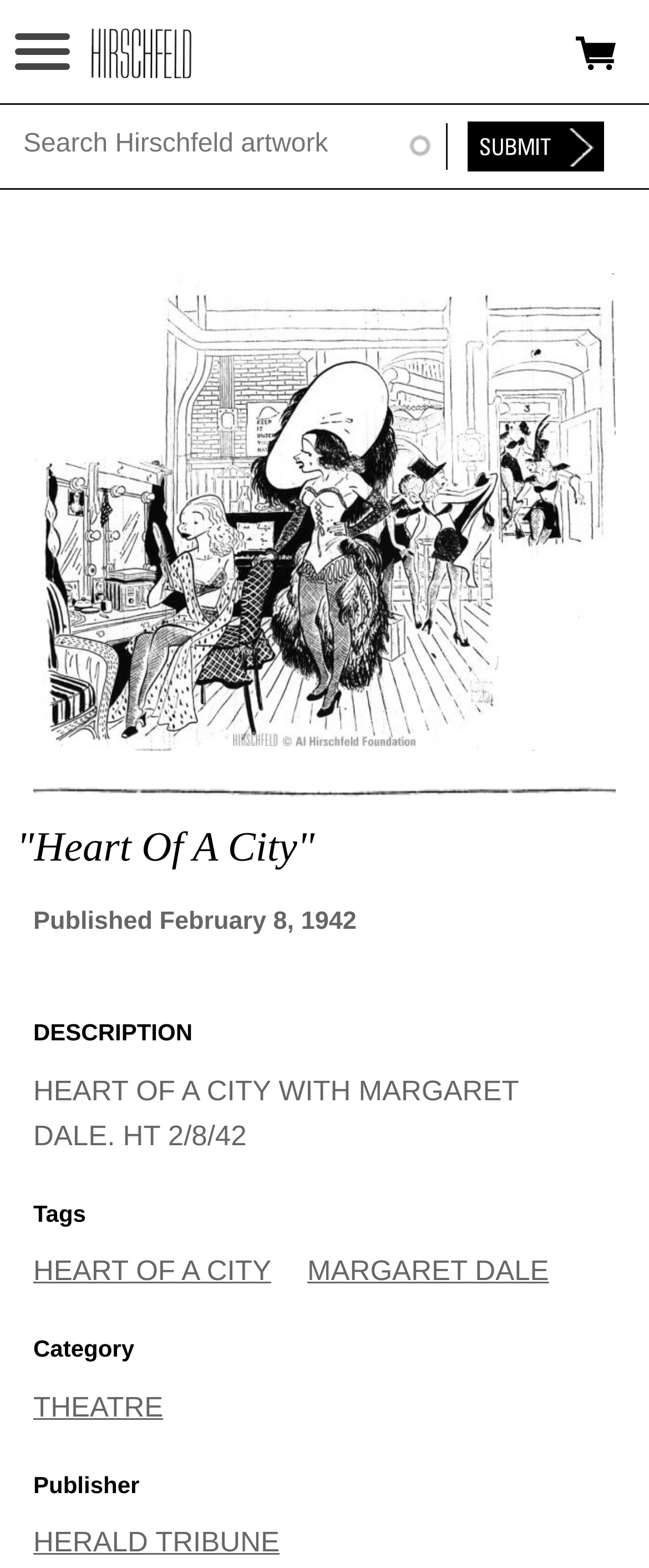Predict the bounding box of the UI element based on the description: "News". The coordinates should be four float numbers between 0 and 1, formatted as [left, top, right, bottom].

[0.059, 0.266, 0.195, 0.287]